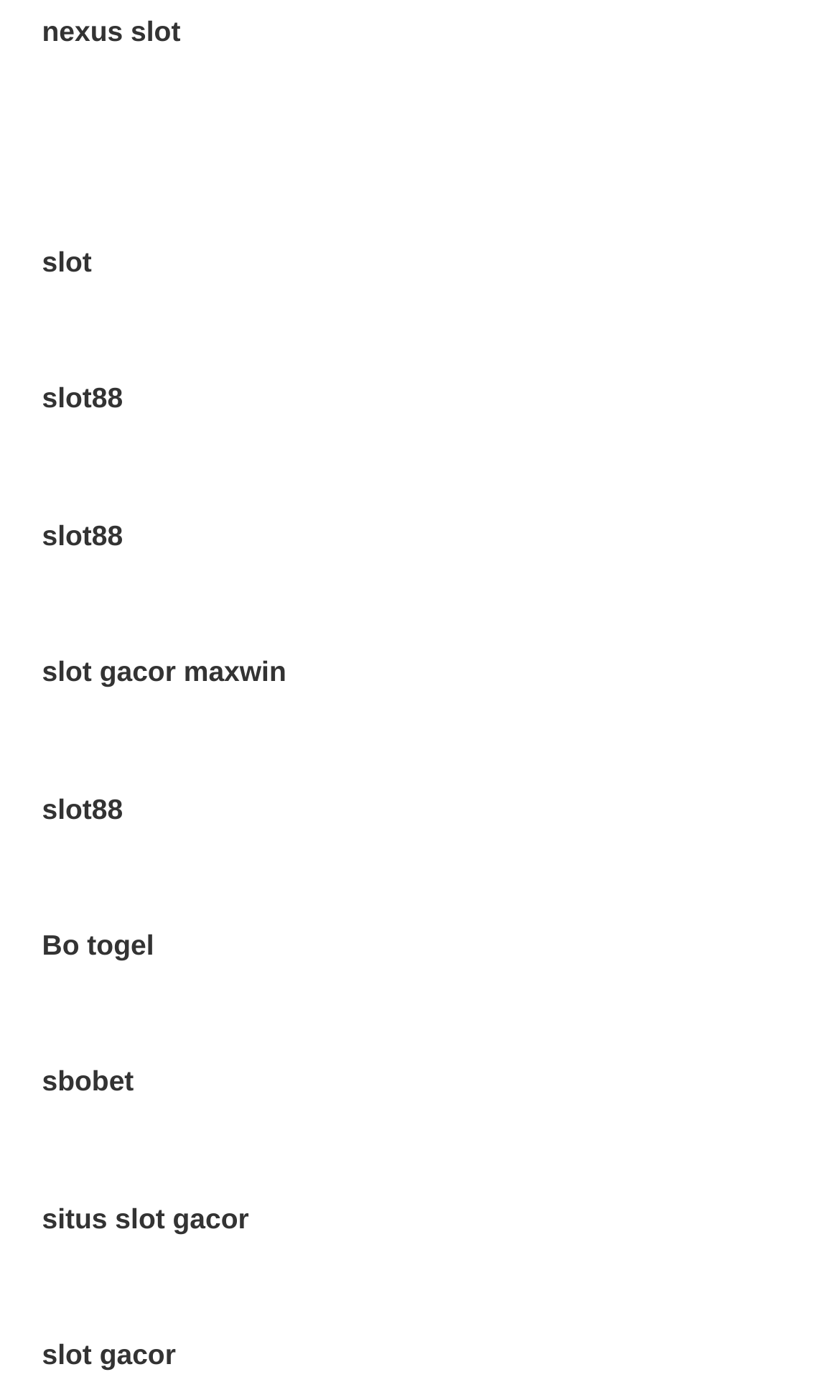Pinpoint the bounding box coordinates of the clickable area necessary to execute the following instruction: "visit slot". The coordinates should be given as four float numbers between 0 and 1, namely [left, top, right, bottom].

[0.05, 0.176, 0.109, 0.199]